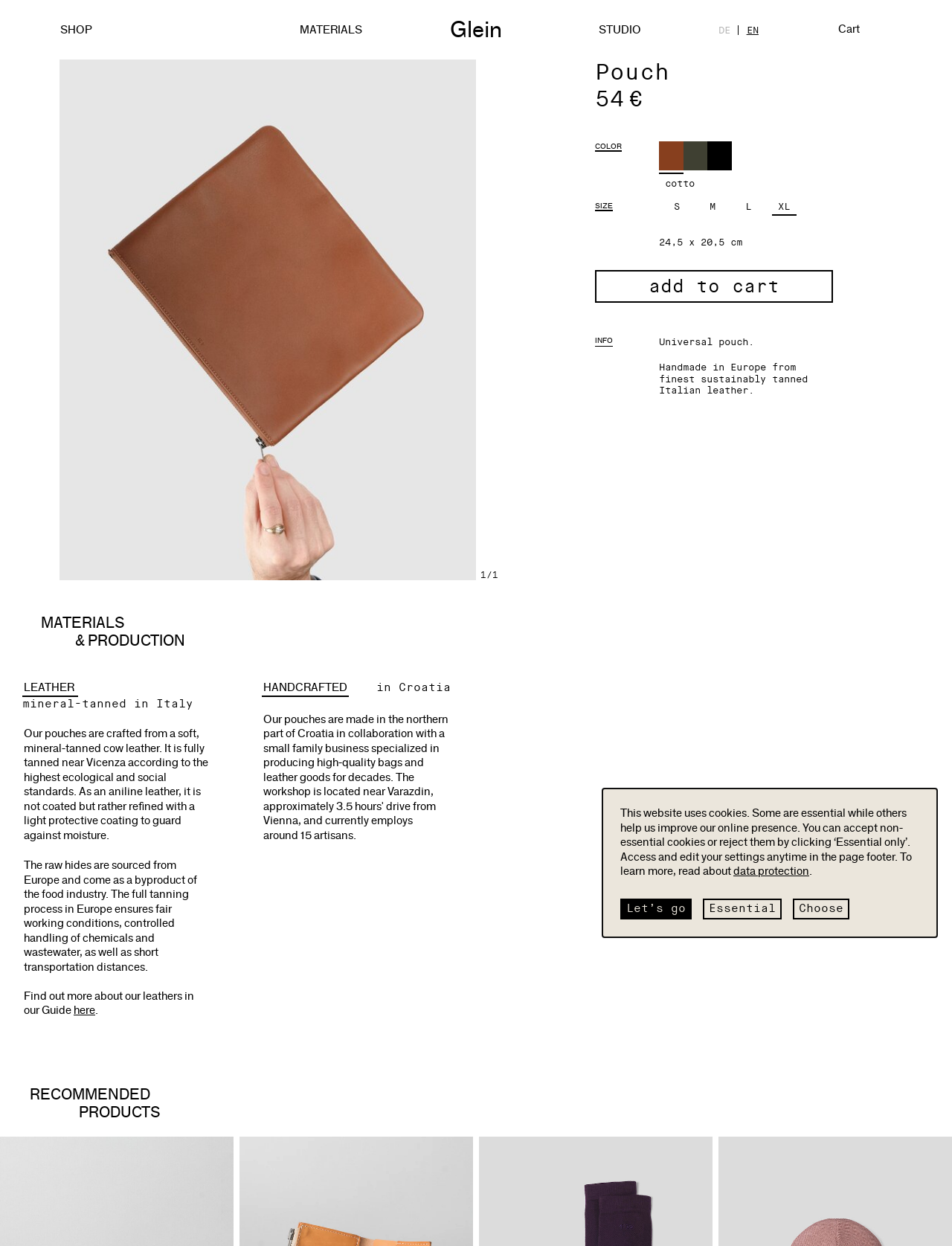Using the description: "Sustainable Leather", determine the UI element's bounding box coordinates. Ensure the coordinates are in the format of four float numbers between 0 and 1, i.e., [left, top, right, bottom].

[0.314, 0.161, 0.419, 0.171]